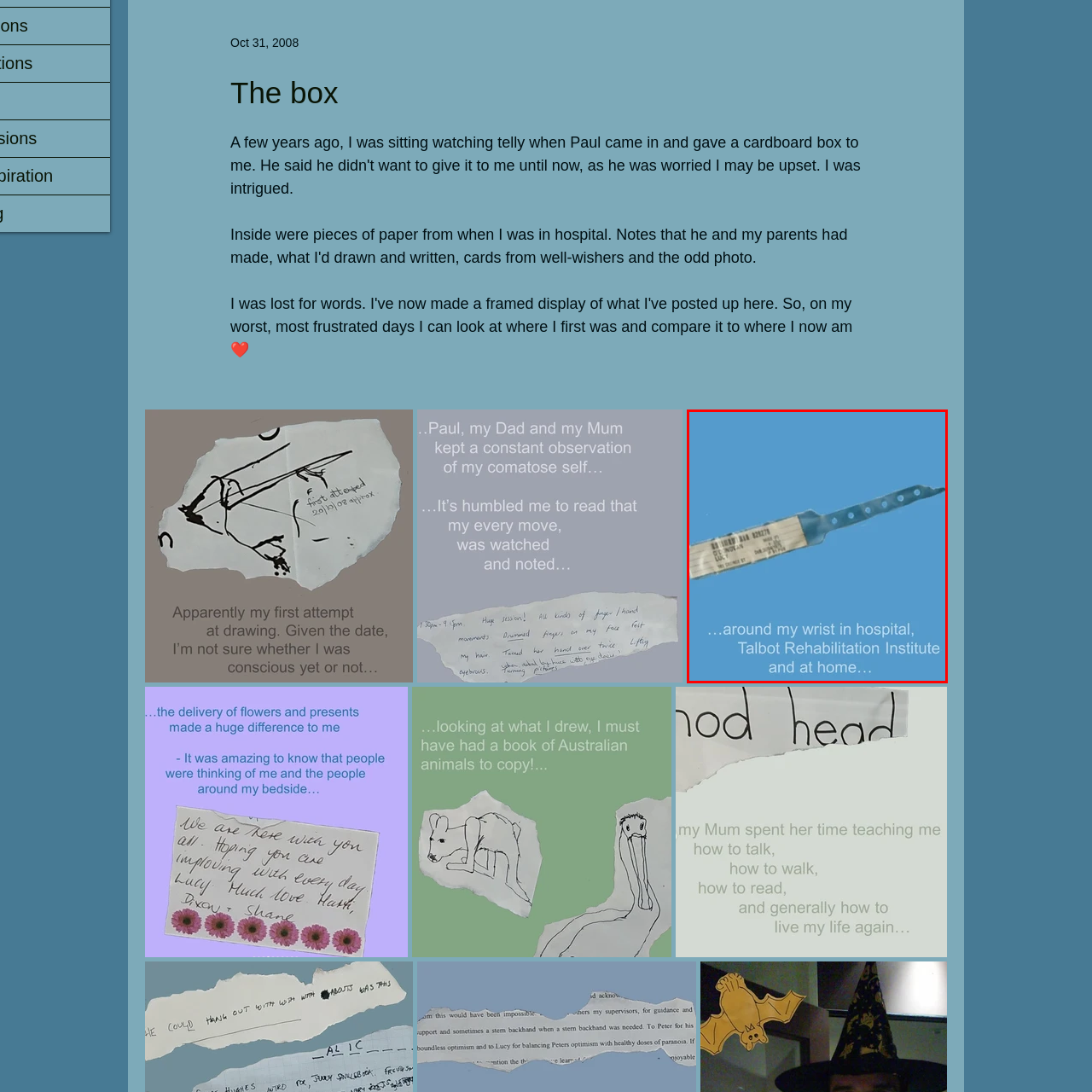Inspect the section highlighted in the red box, What is printed on the white label? 
Answer using a single word or phrase.

Patient information